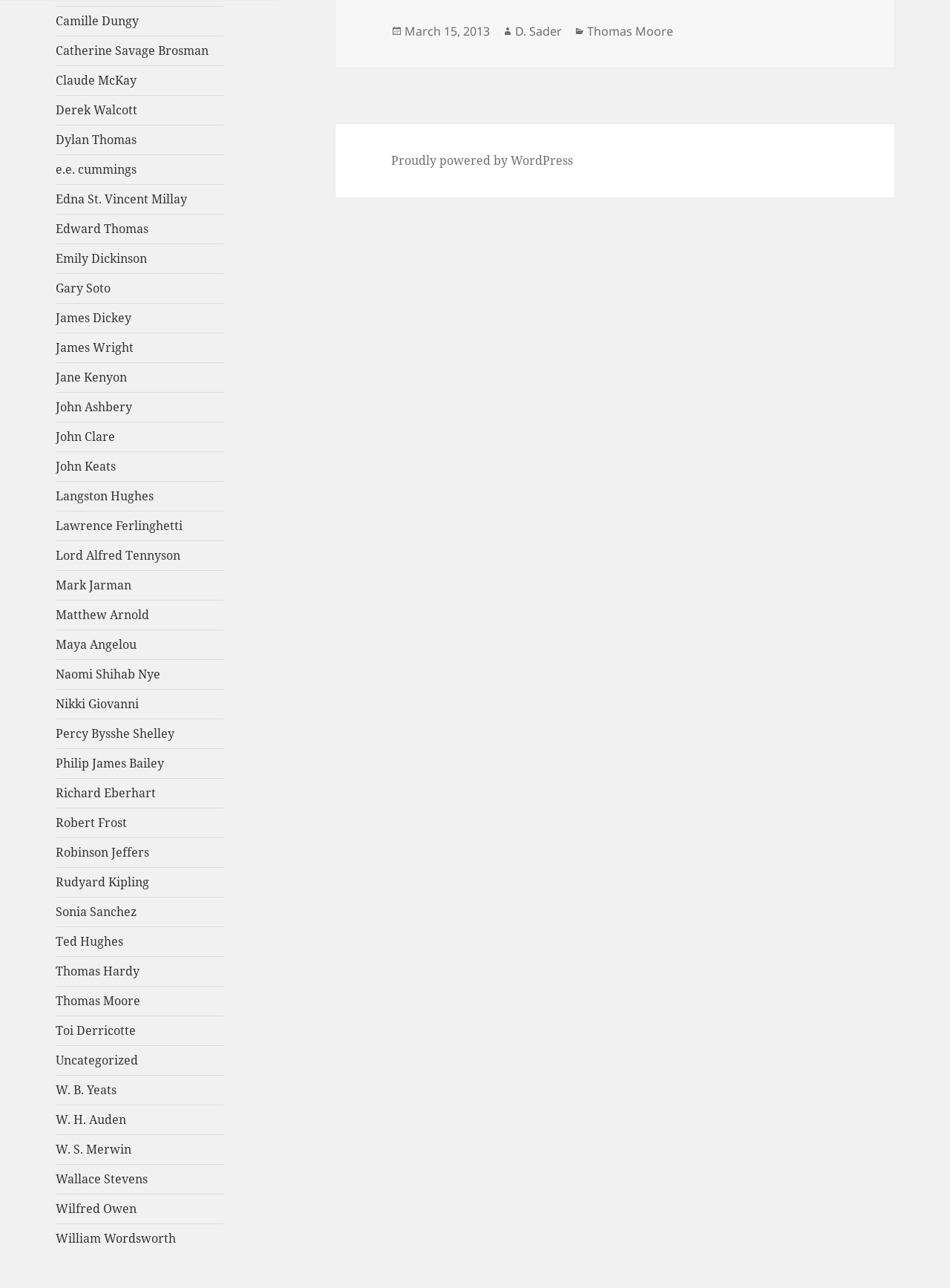Answer briefly with one word or phrase:
What is the name of the poet listed first?

Camille Dungy